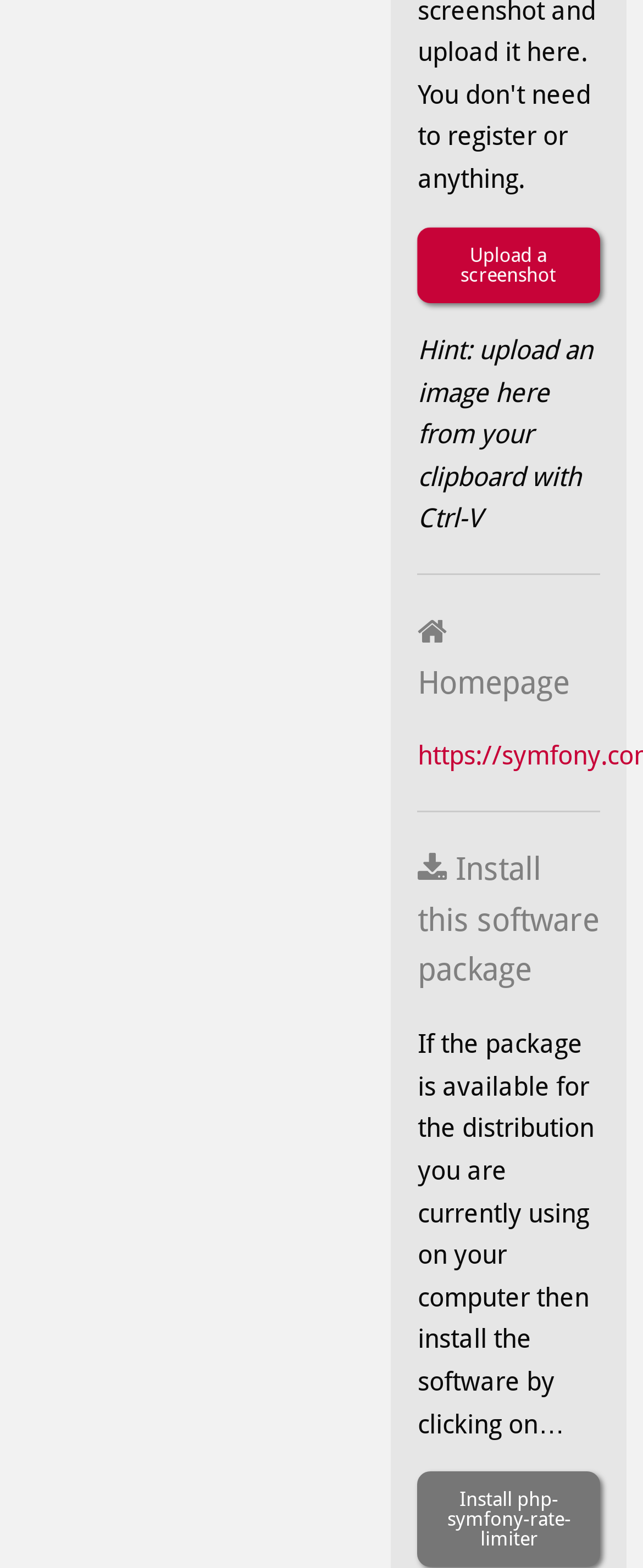What is the purpose of the upload link?
Refer to the image and answer the question using a single word or phrase.

Upload a screenshot